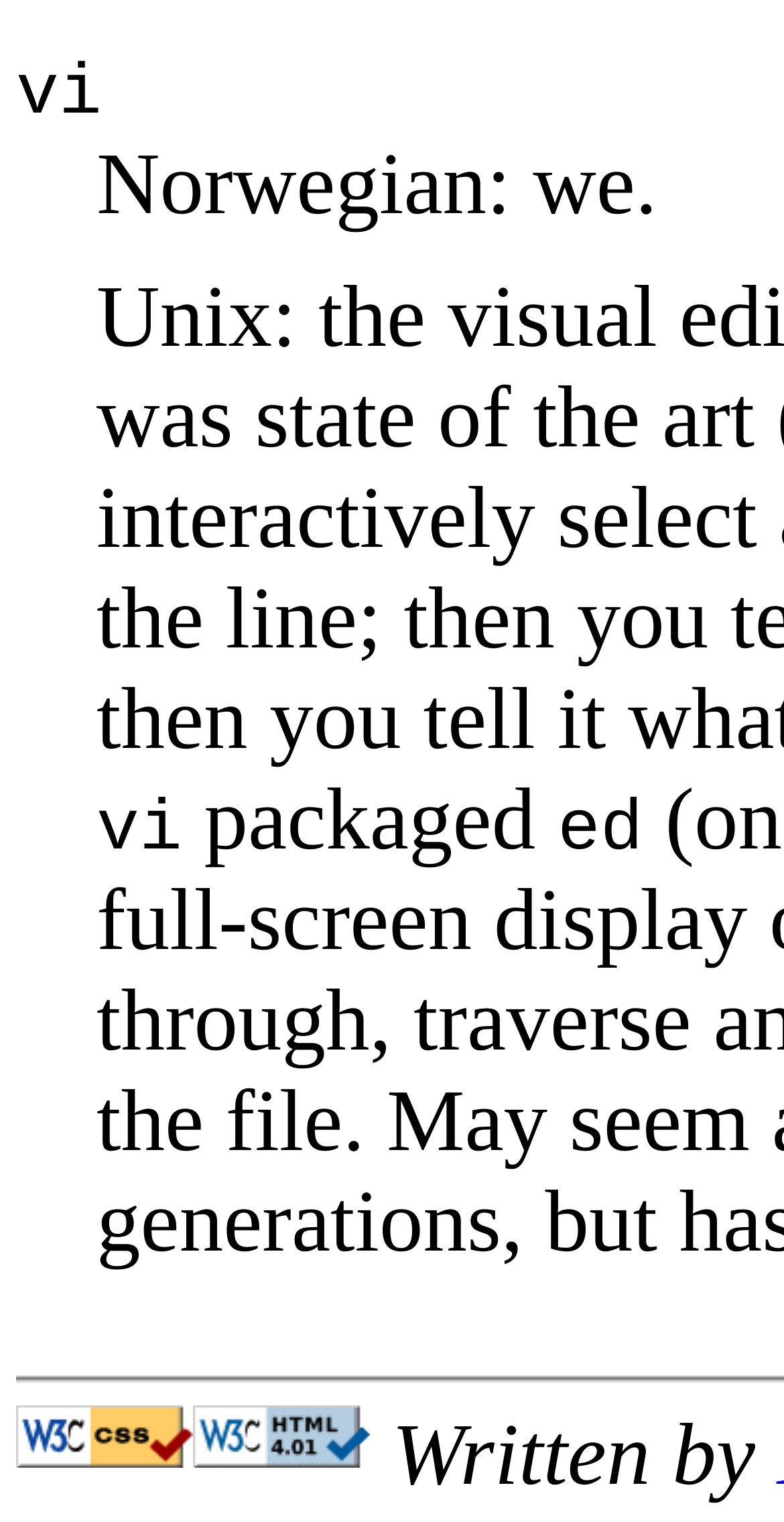Answer the question using only one word or a concise phrase: What is the position of the 'Valid CSS' image?

Below the 'Valid CSS' link